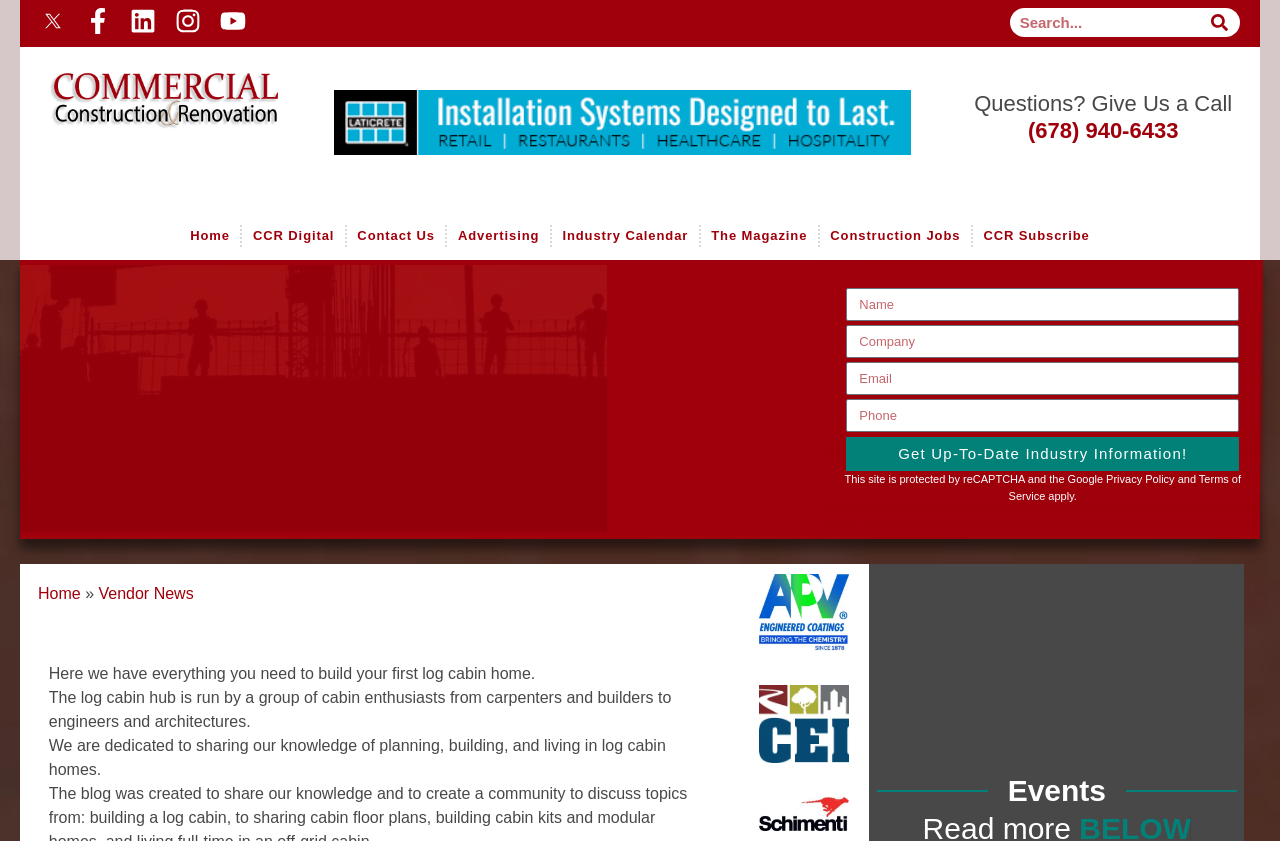Please identify the bounding box coordinates of the element that needs to be clicked to perform the following instruction: "View Vendor News".

[0.077, 0.696, 0.151, 0.716]